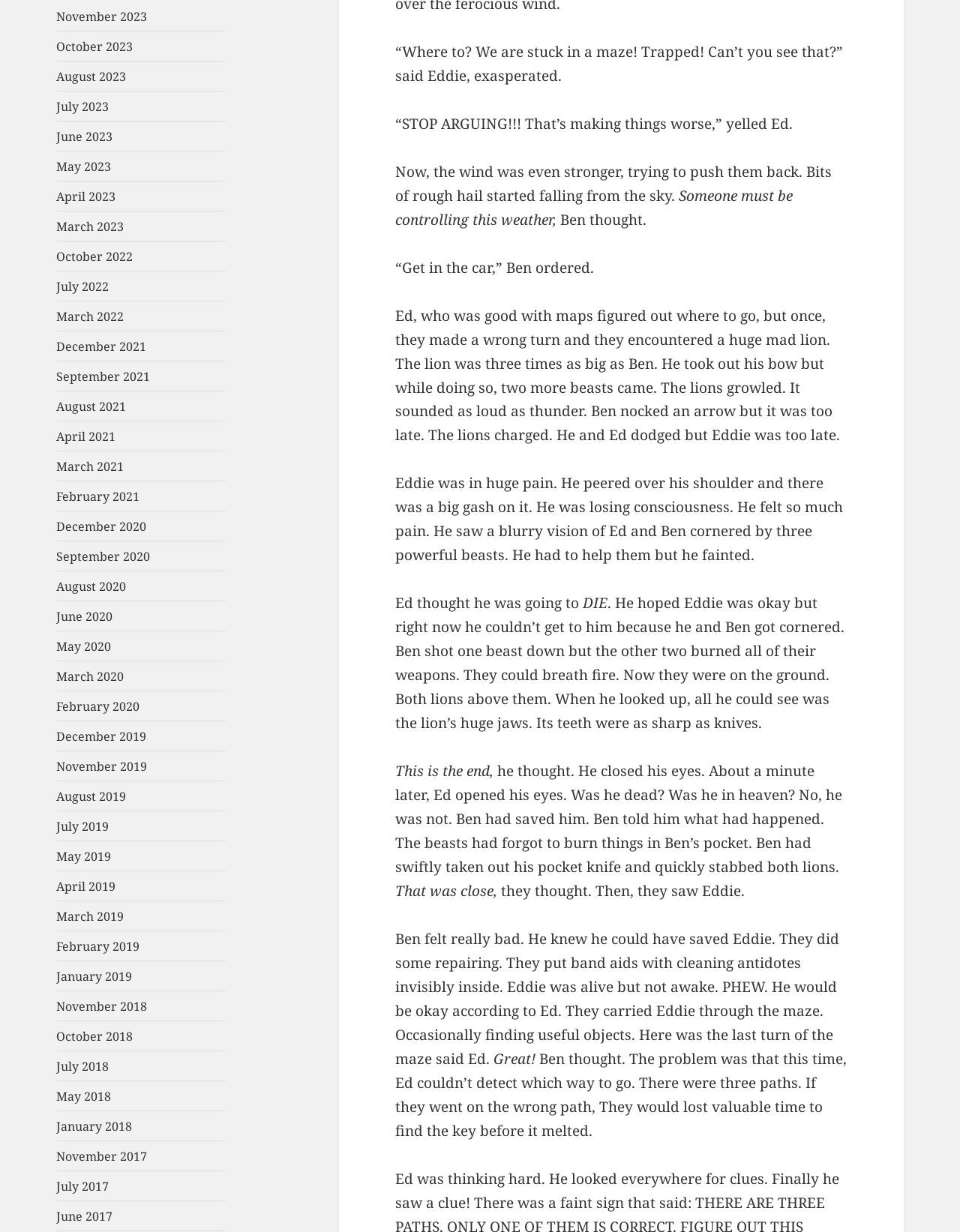Kindly determine the bounding box coordinates for the area that needs to be clicked to execute this instruction: "Click on October 2023".

[0.059, 0.031, 0.139, 0.044]